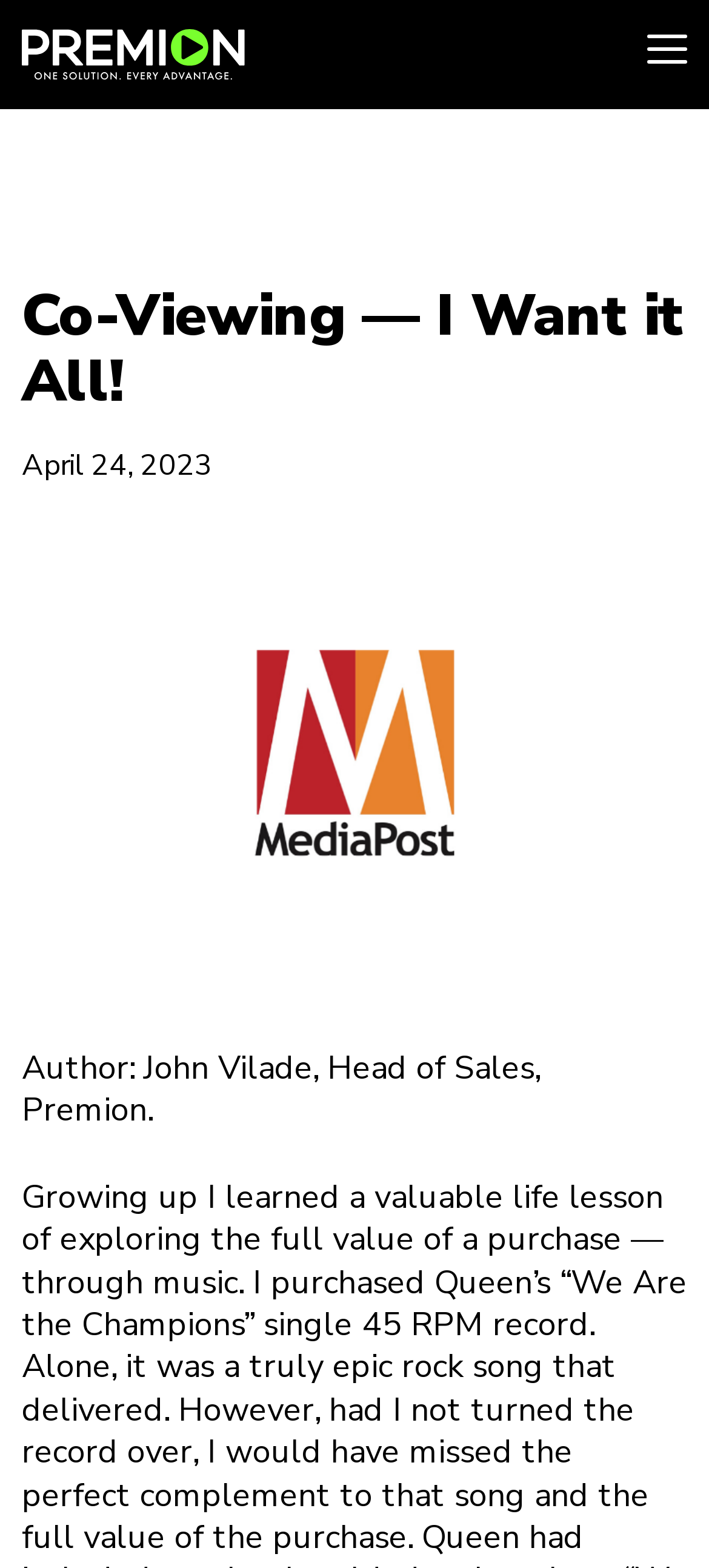Given the description "alt="Premion"", determine the bounding box of the corresponding UI element.

[0.031, 0.019, 0.345, 0.051]